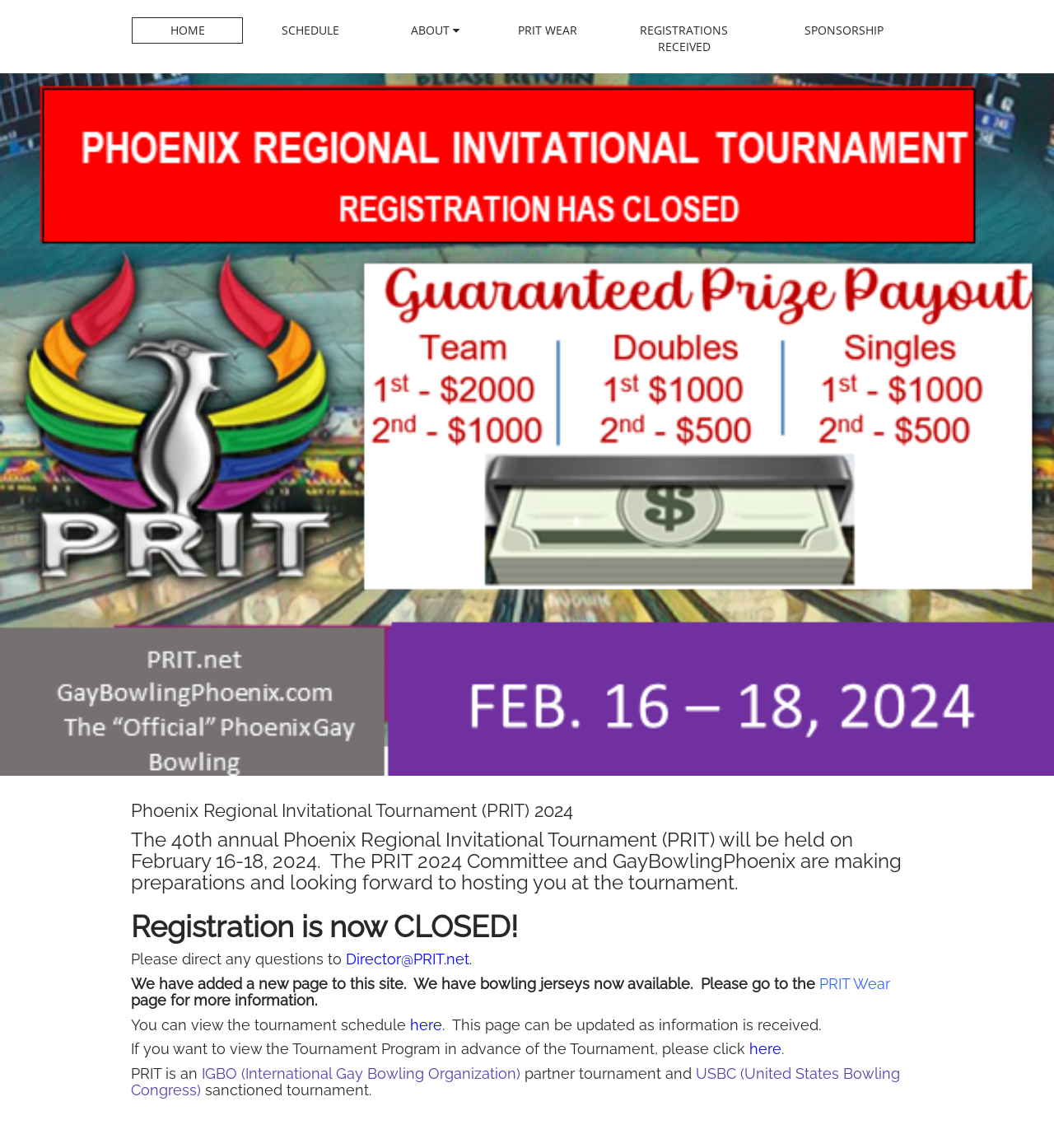What is PRIT Wear?
Please look at the screenshot and answer using one word or phrase.

Bowling jerseys